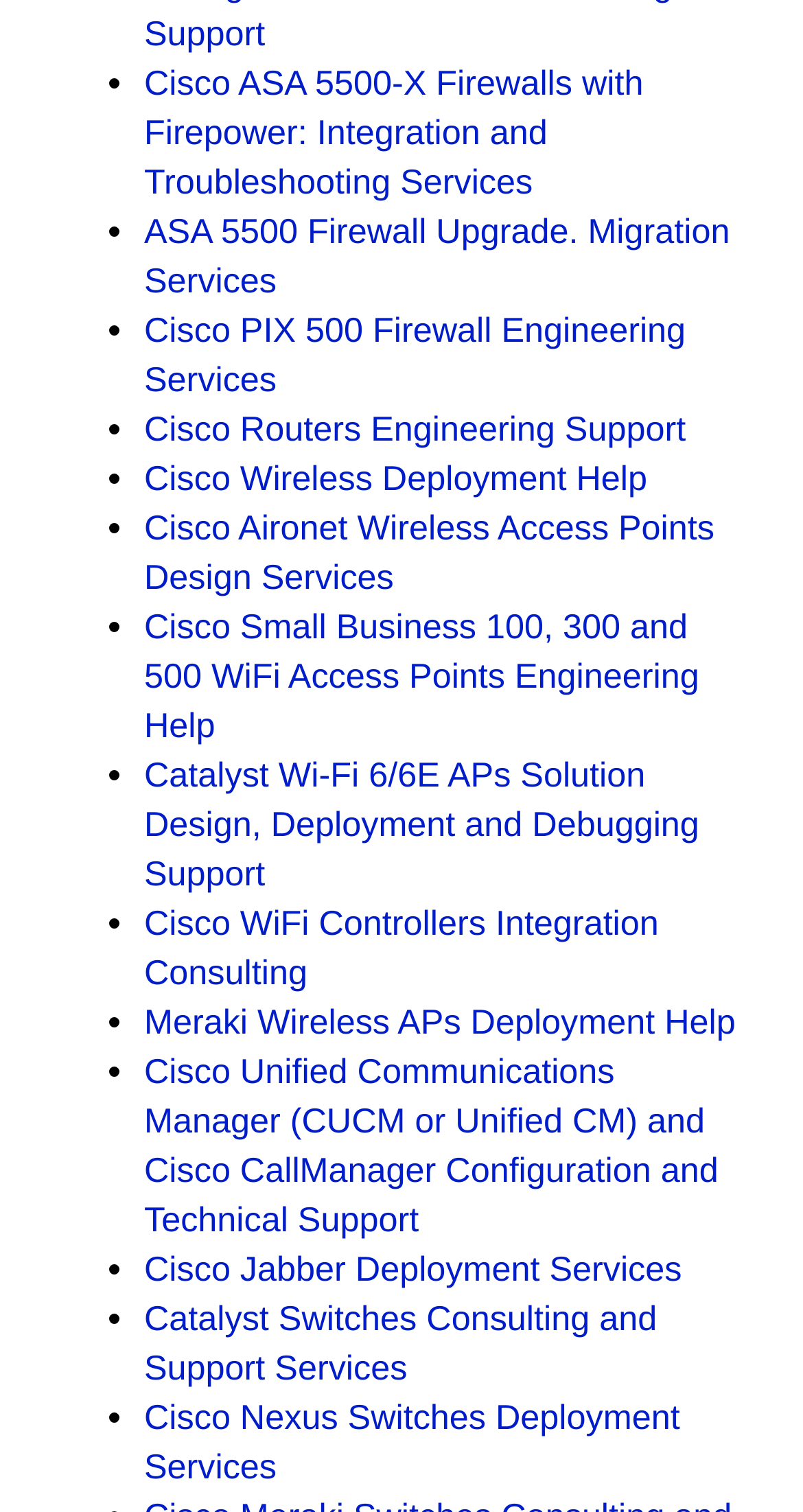Analyze the image and answer the question with as much detail as possible: 
How many Cisco services are listed on this webpage?

I counted the number of links on the webpage, and there are 15 links, each corresponding to a different Cisco service.